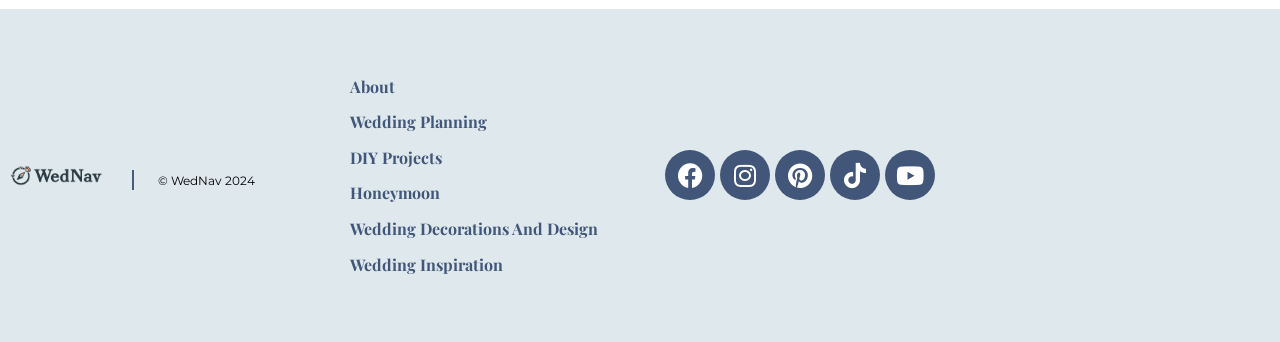Could you indicate the bounding box coordinates of the region to click in order to complete this instruction: "Read the 'Best Plugins' page".

None